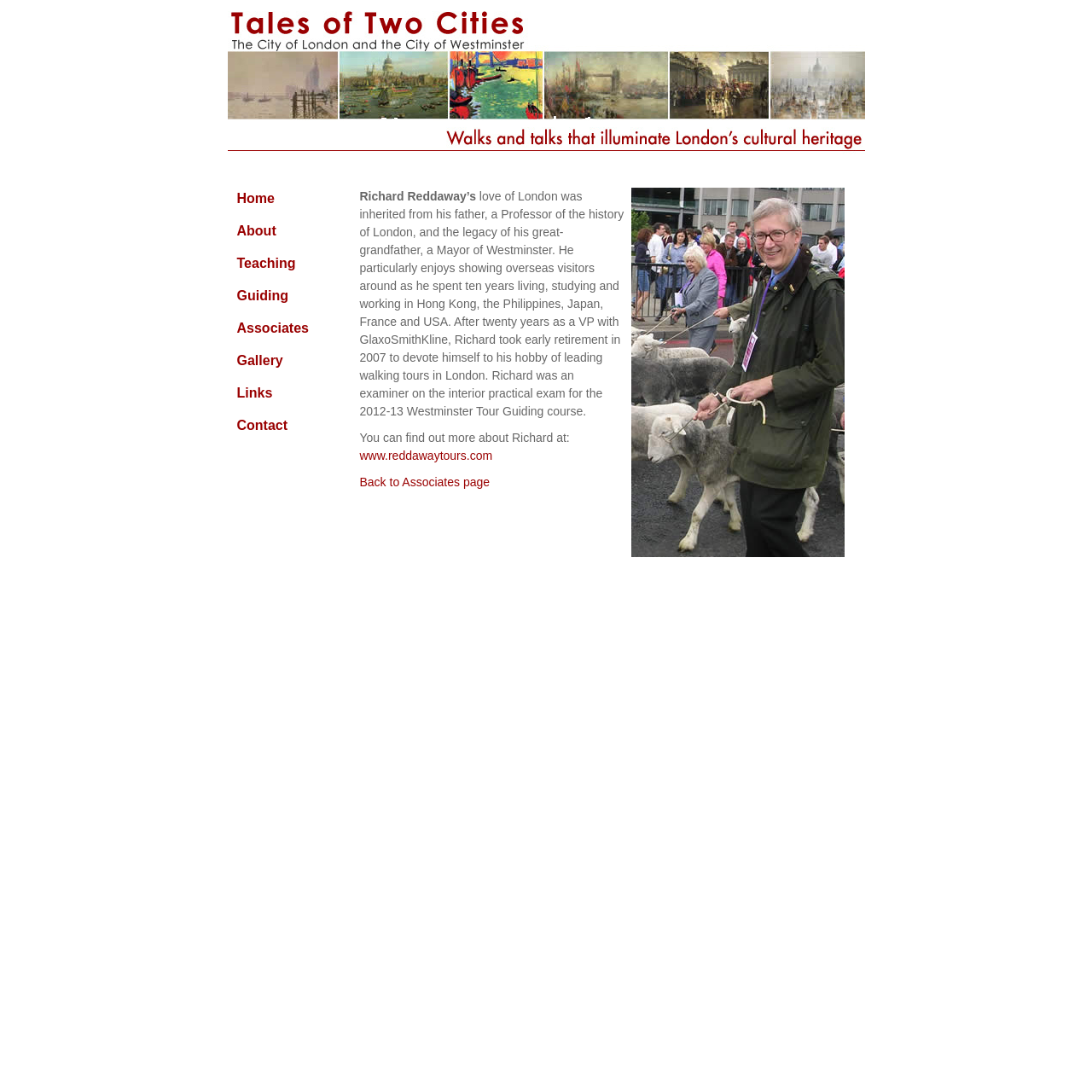What is Richard Reddaway's previous occupation?
Using the image, provide a detailed and thorough answer to the question.

According to the webpage, Richard Reddaway was a VP with GlaxoSmithKline for twenty years before taking early retirement in 2007.